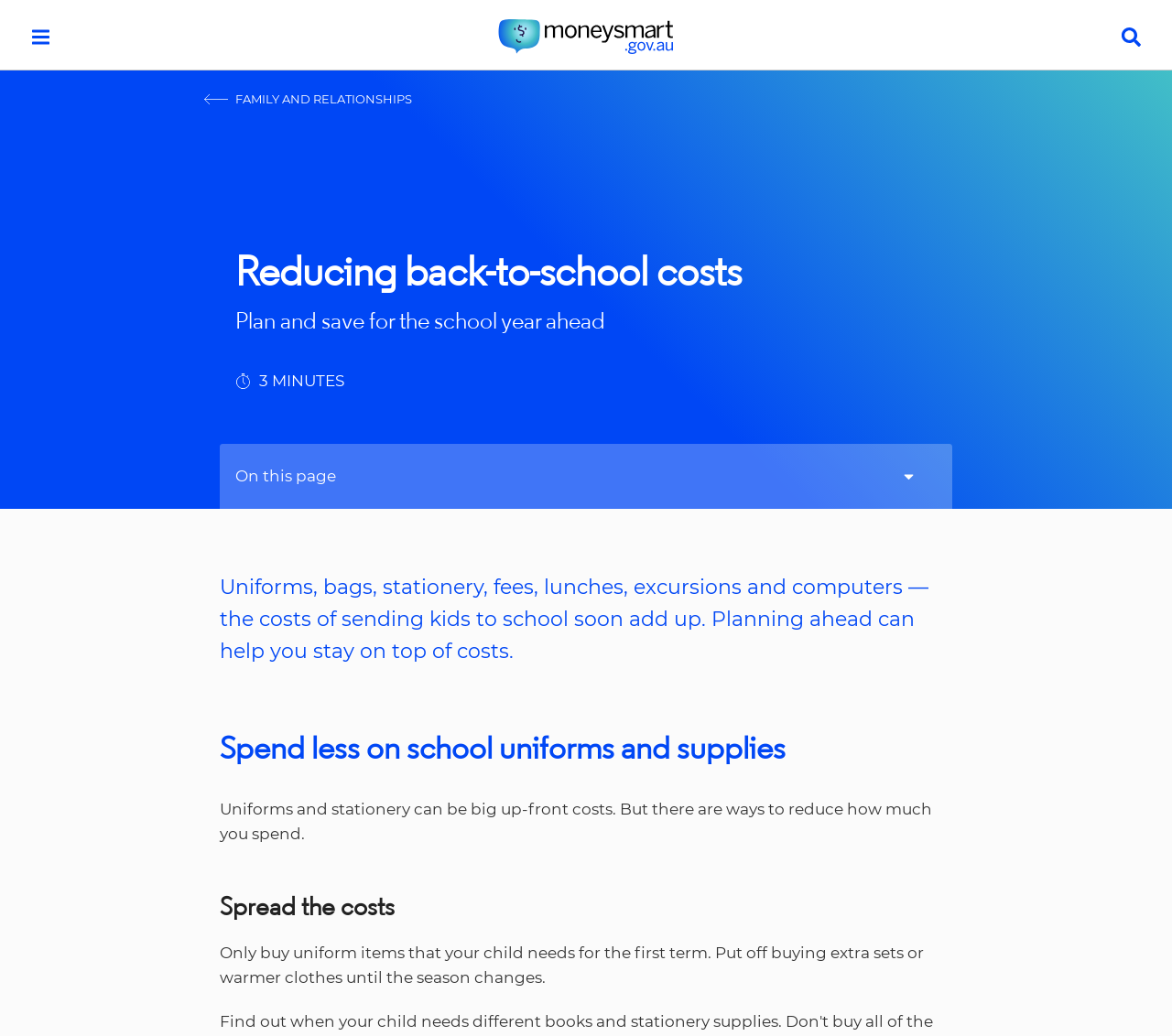Provide the bounding box coordinates for the UI element that is described by this text: "On this page". The coordinates should be in the form of four float numbers between 0 and 1: [left, top, right, bottom].

[0.188, 0.428, 0.812, 0.491]